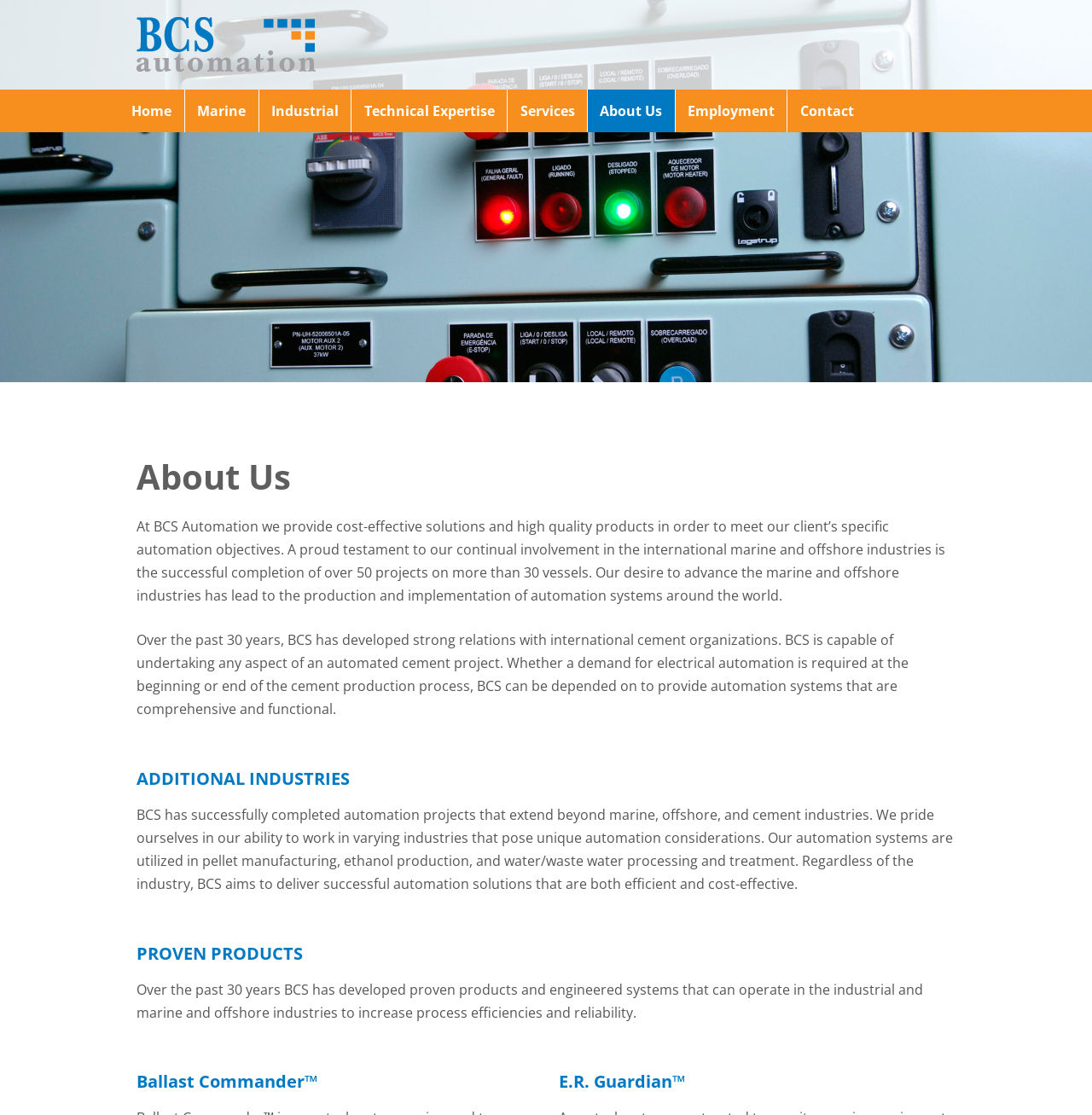Find and indicate the bounding box coordinates of the region you should select to follow the given instruction: "contact BCS automation".

[0.721, 0.081, 0.793, 0.119]